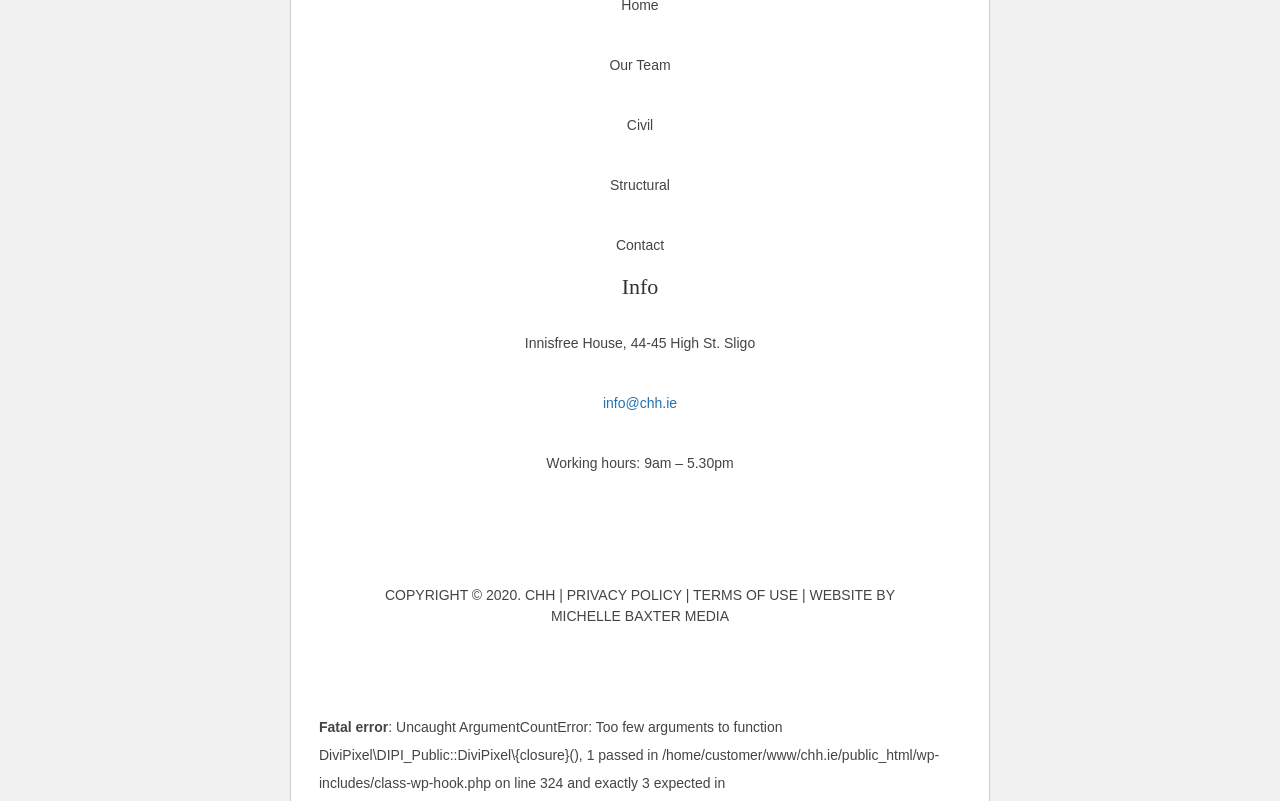Determine the bounding box for the described UI element: "Follow".

[0.472, 0.617, 0.497, 0.657]